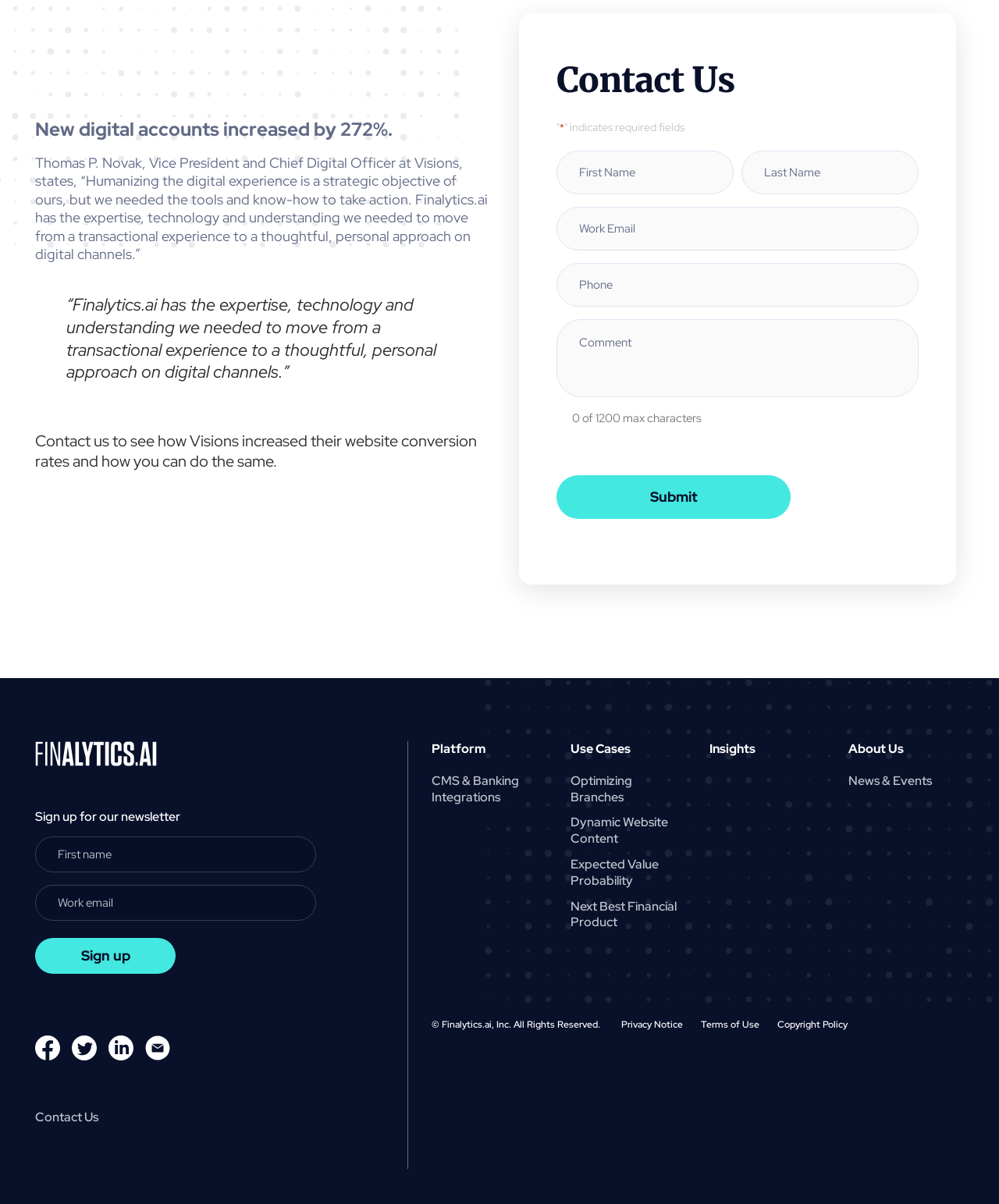Kindly determine the bounding box coordinates of the area that needs to be clicked to fulfill this instruction: "Fill in the required fields".

[0.557, 0.125, 0.735, 0.161]